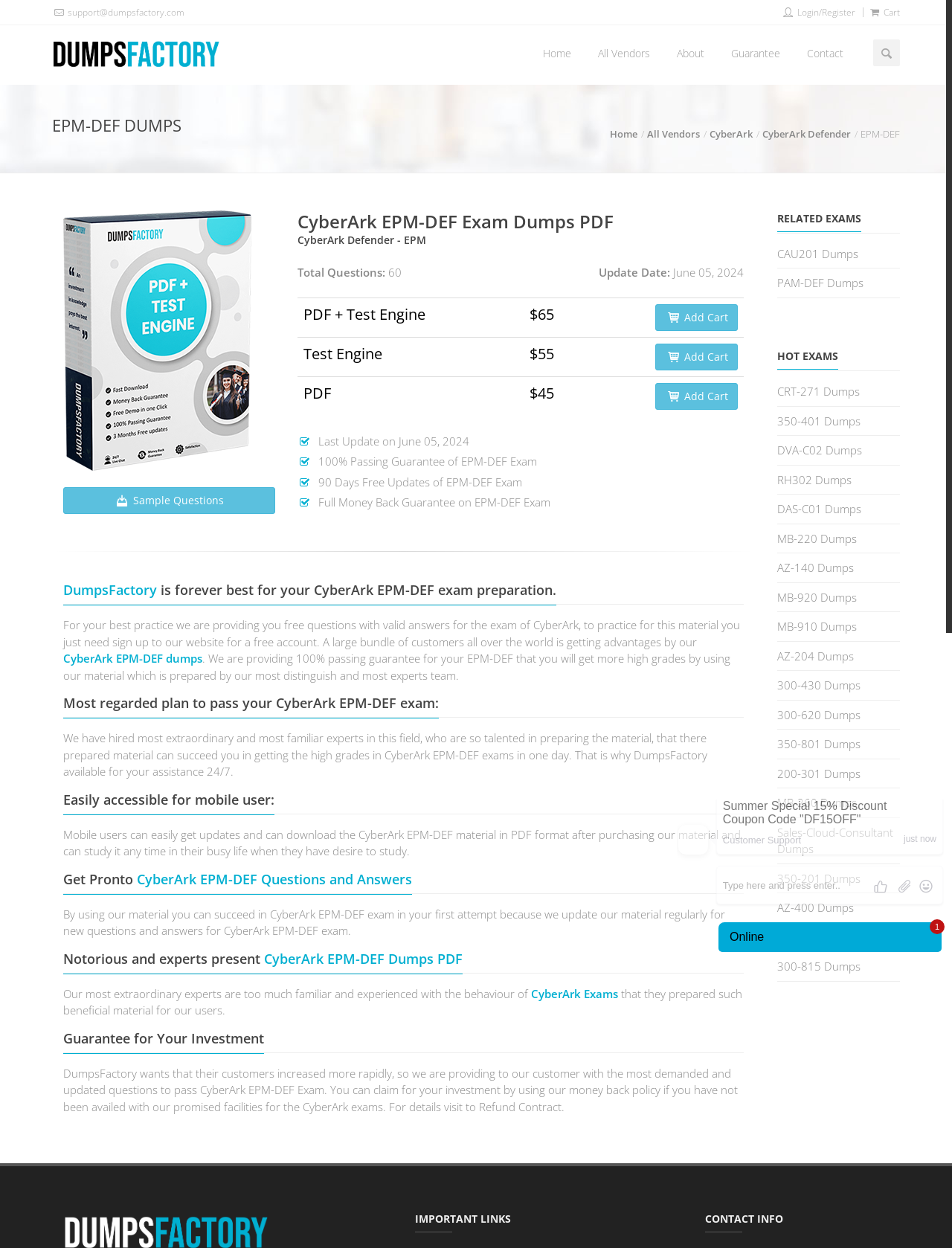What is the guarantee provided by DumpsFactory?
Look at the image and construct a detailed response to the question.

DumpsFactory provides a 100% passing guarantee for the CyberArk EPM-DEF exam, as mentioned on the webpage in the section '100% Passing Guarantee of EPM-DEF Exam'.